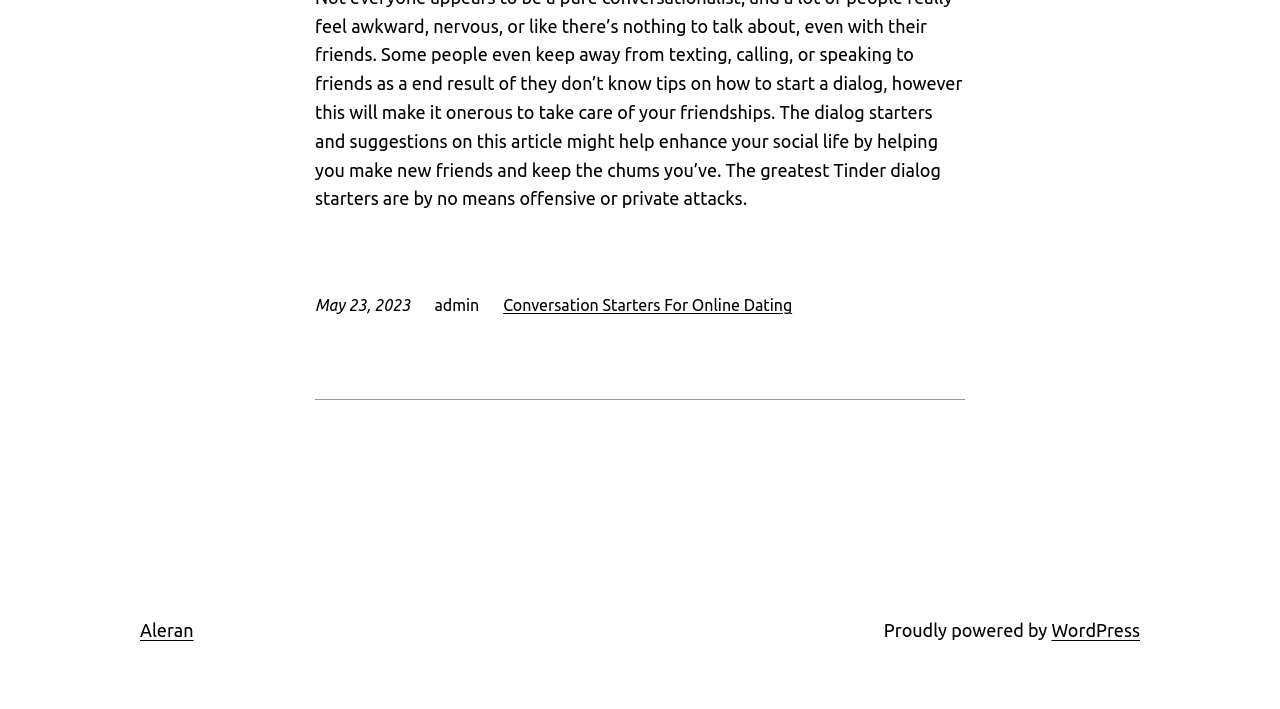Carefully examine the image and provide an in-depth answer to the question: What is the date displayed on the webpage?

I found the date 'May 23, 2023' displayed on the webpage, which is located at the top left corner, inside the 'time' element.